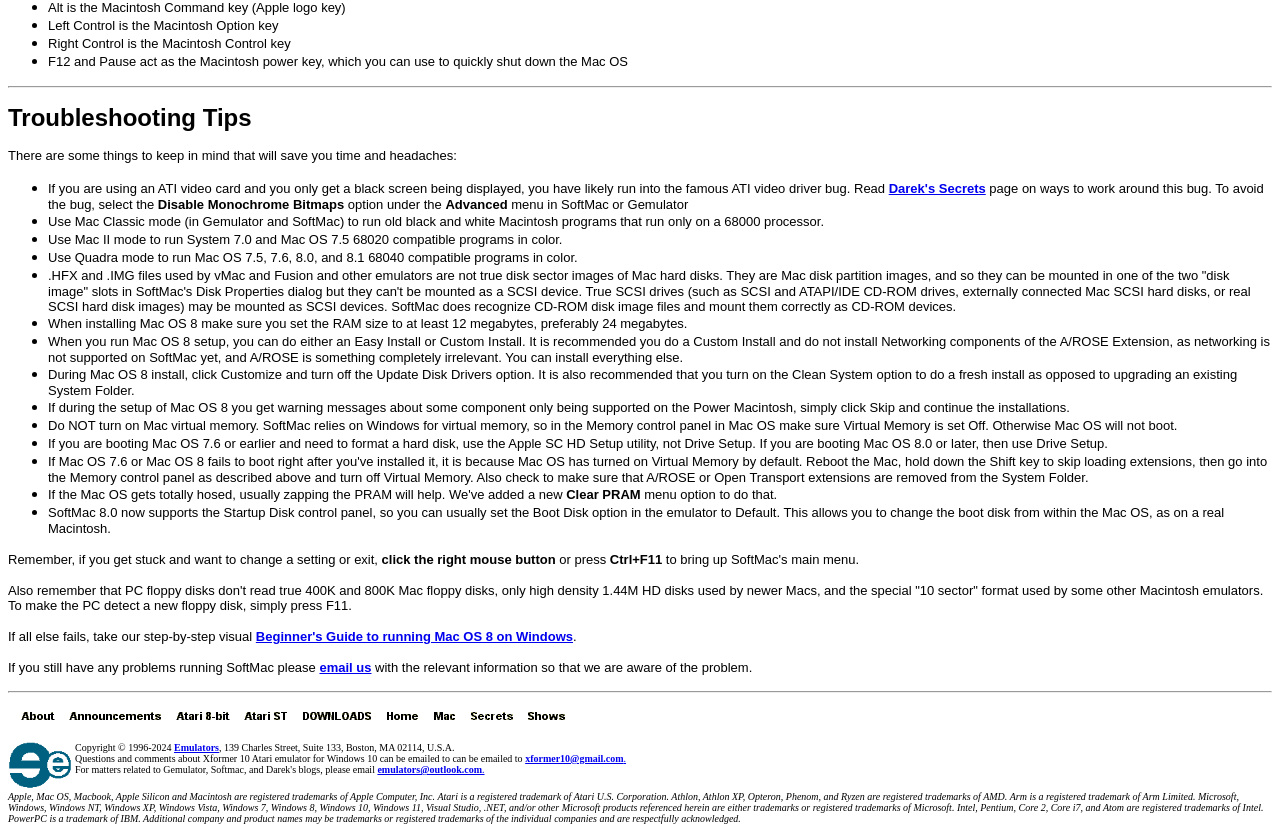Locate the bounding box coordinates of the element I should click to achieve the following instruction: "click the 'Darek's Secrets' link".

[0.694, 0.215, 0.77, 0.233]